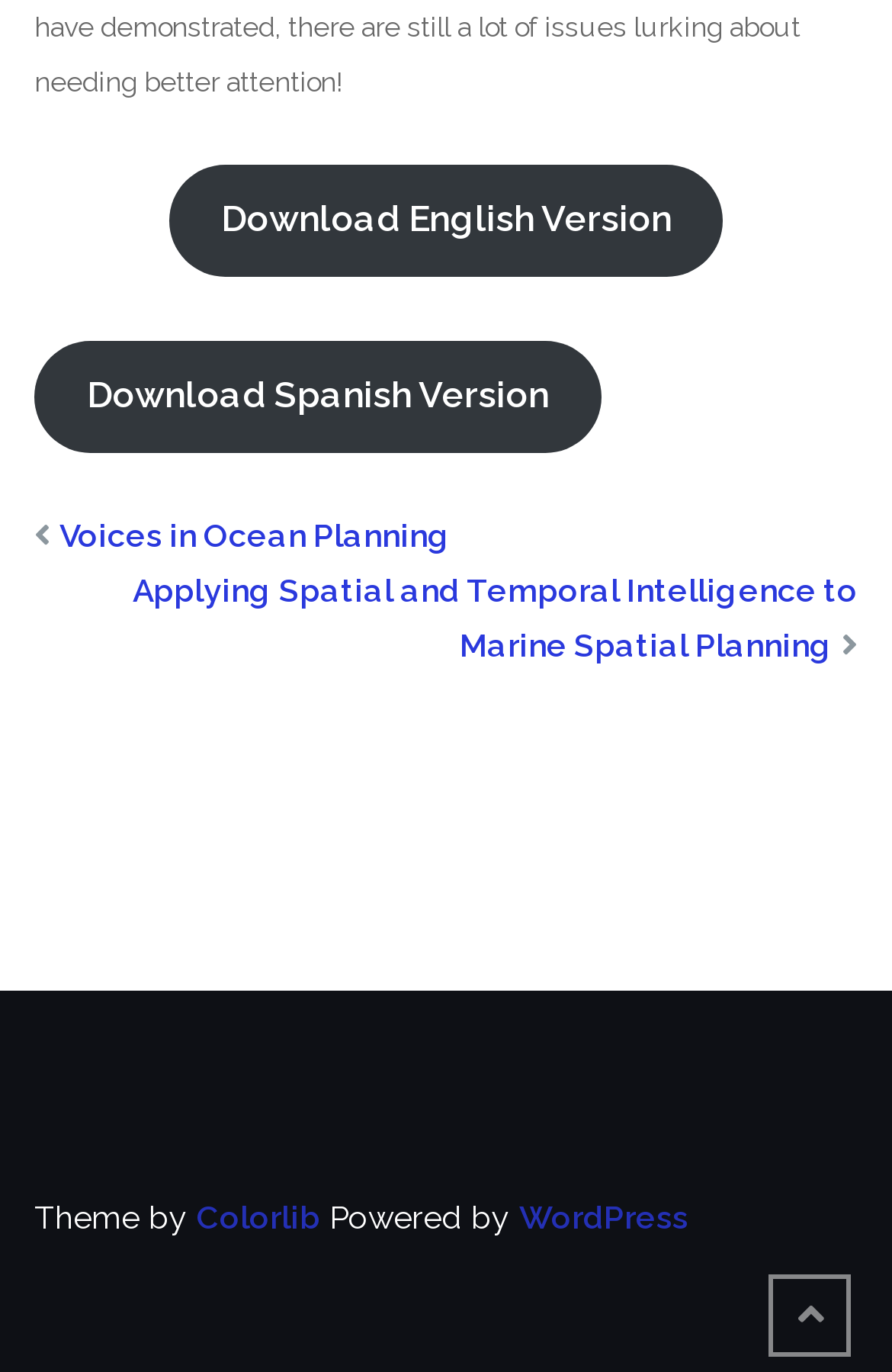What is the platform that powers the webpage?
Using the information from the image, answer the question thoroughly.

The platform that powers the webpage is WordPress, which is mentioned at the bottom of the webpage in the text 'Powered by WordPress'.